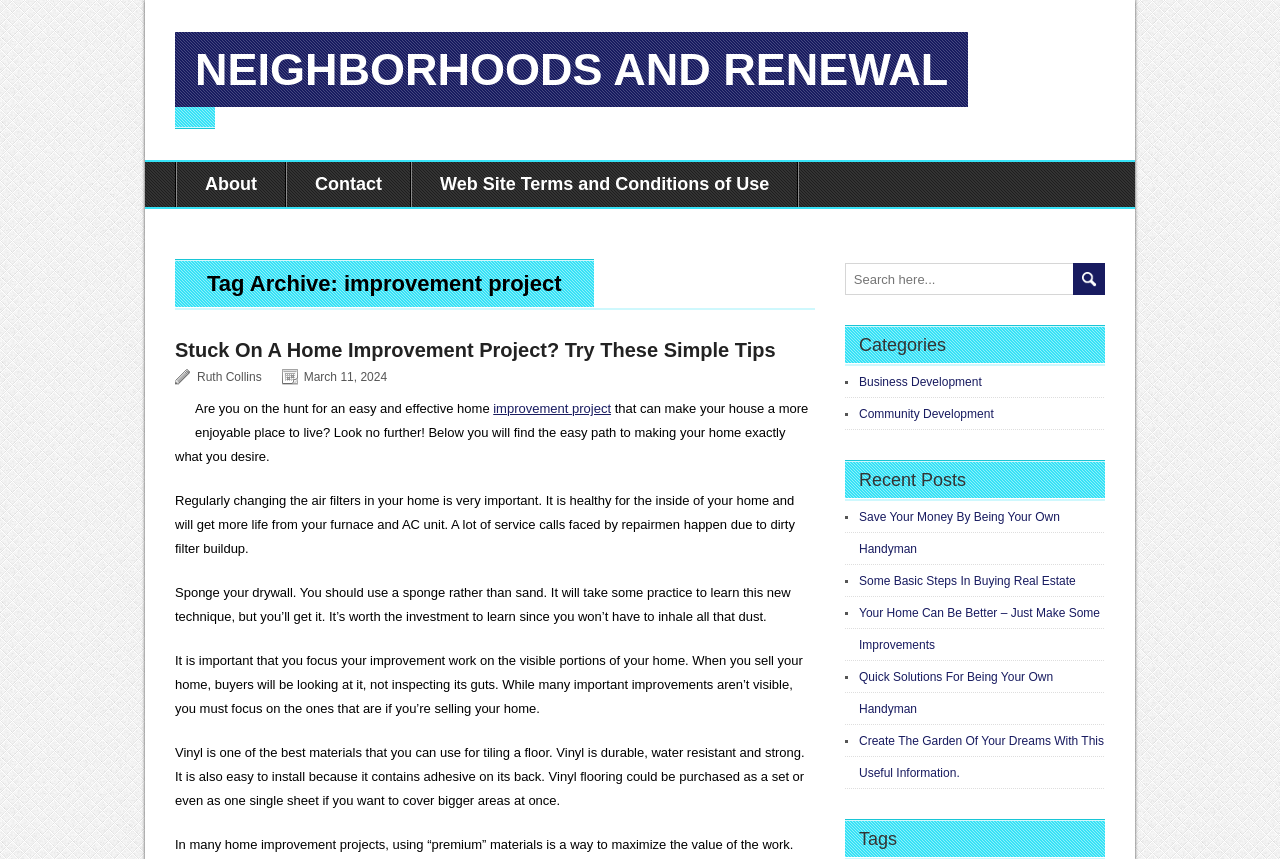What type of content is presented in the 'Recent Posts' section?
Answer the question with as much detail as you can, using the image as a reference.

The 'Recent Posts' section displays a list of links to recent articles related to home improvement, allowing users to quickly access and read the latest content.